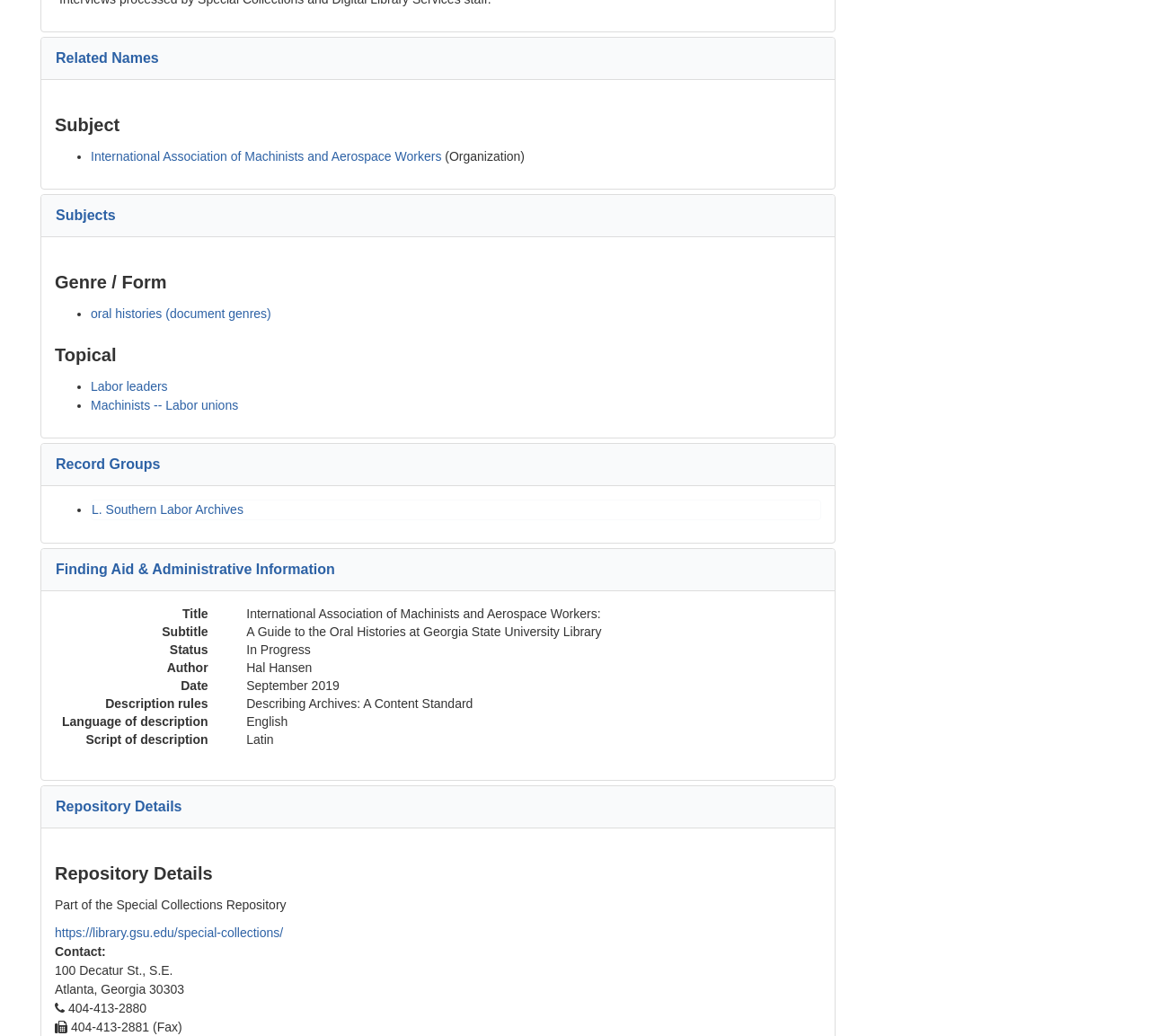Provide the bounding box coordinates for the specified HTML element described in this description: "oral histories (document genres)". The coordinates should be four float numbers ranging from 0 to 1, in the format [left, top, right, bottom].

[0.079, 0.296, 0.236, 0.31]